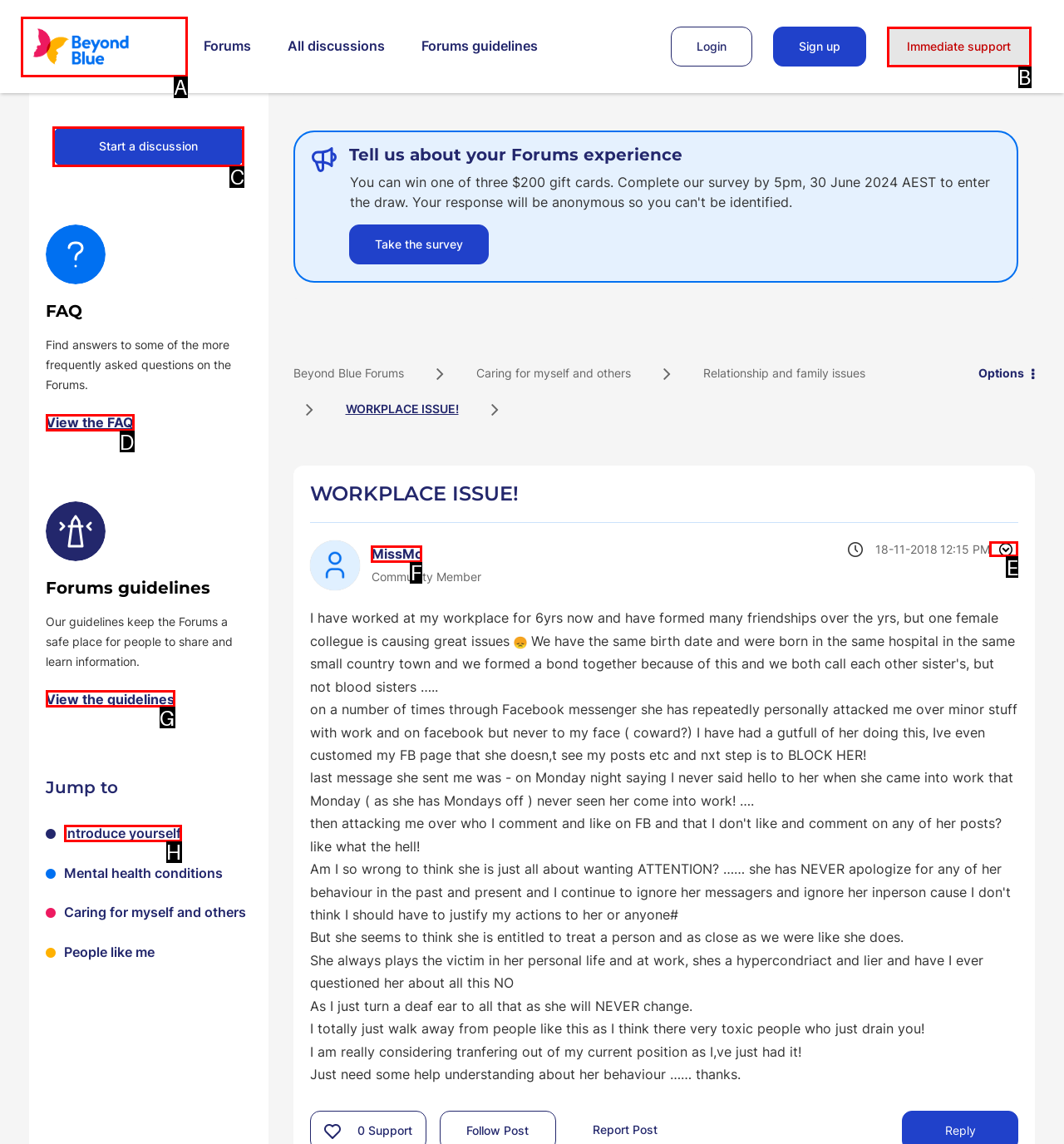Choose the letter that corresponds to the correct button to accomplish the task: View the FAQ
Reply with the letter of the correct selection only.

D